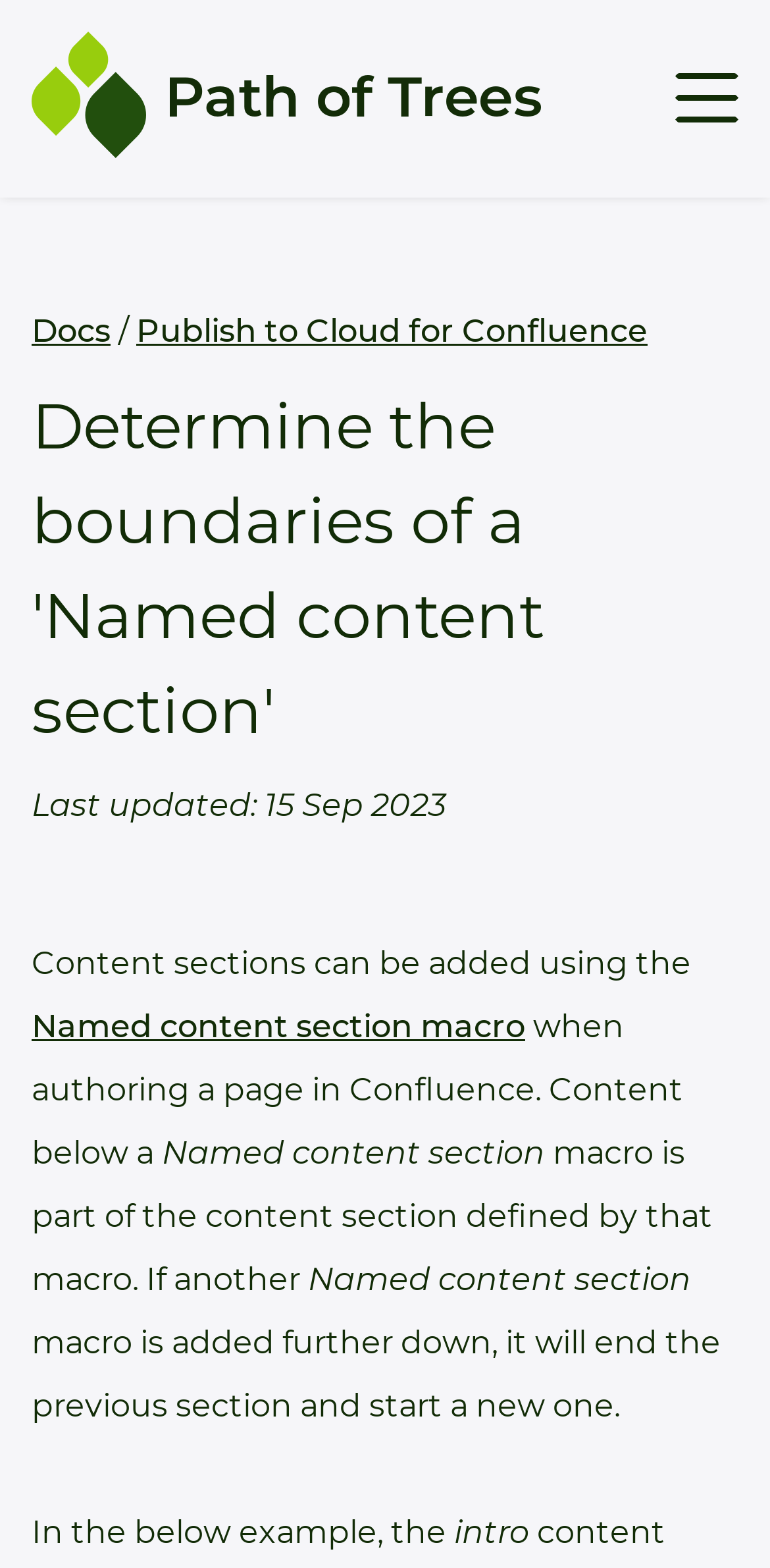Locate and extract the headline of this webpage.

Determine the boundaries of a 'Named content section'